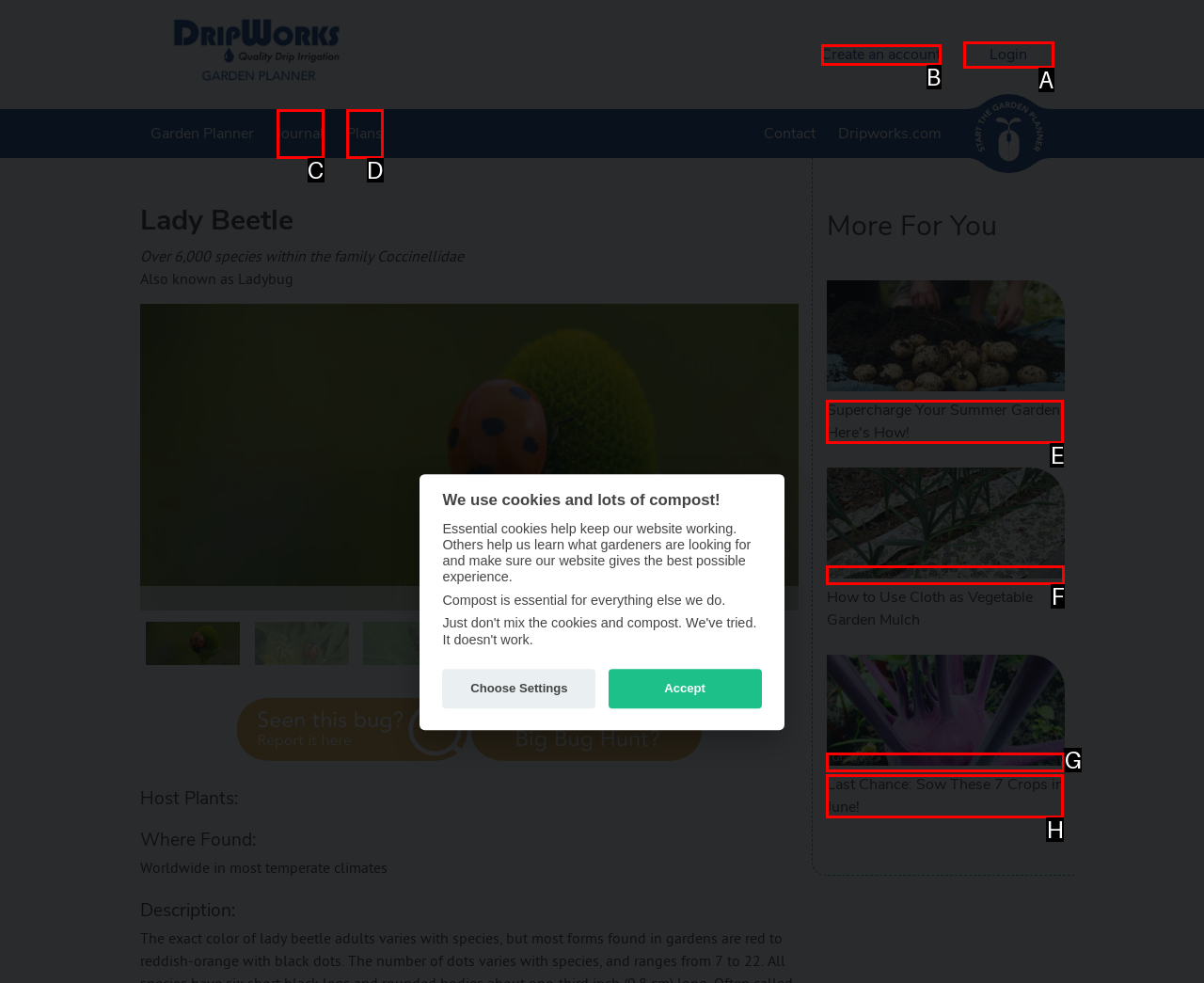Find the HTML element that suits the description: Create an account
Indicate your answer with the letter of the matching option from the choices provided.

B